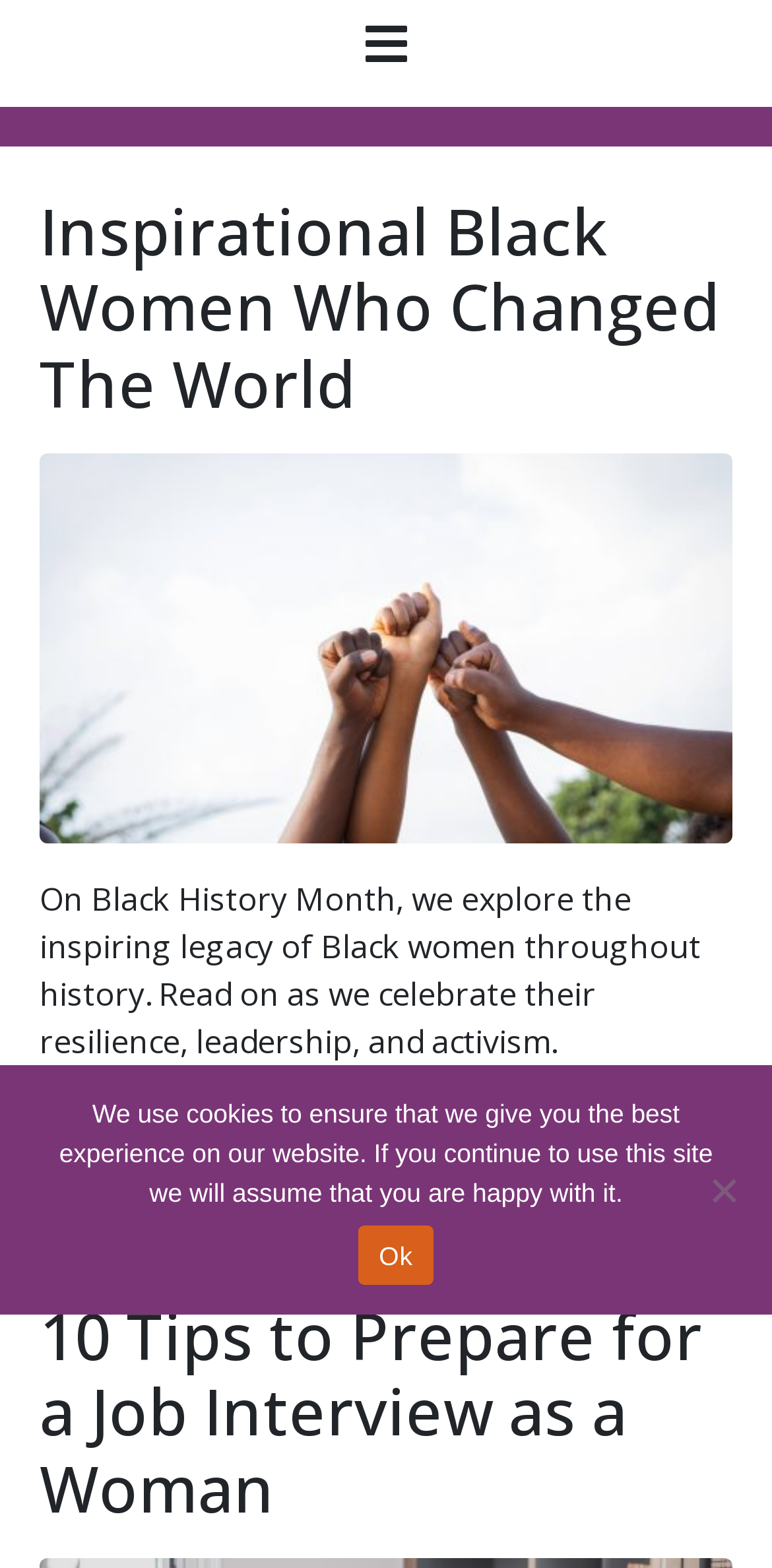What is the theme of the second article?
With the help of the image, please provide a detailed response to the question.

I looked at the header element of the second article section, which has the text '10 Tips to Prepare for a Job Interview as a Woman'. This suggests that the theme of the second article is preparing for a job interview, specifically for women.